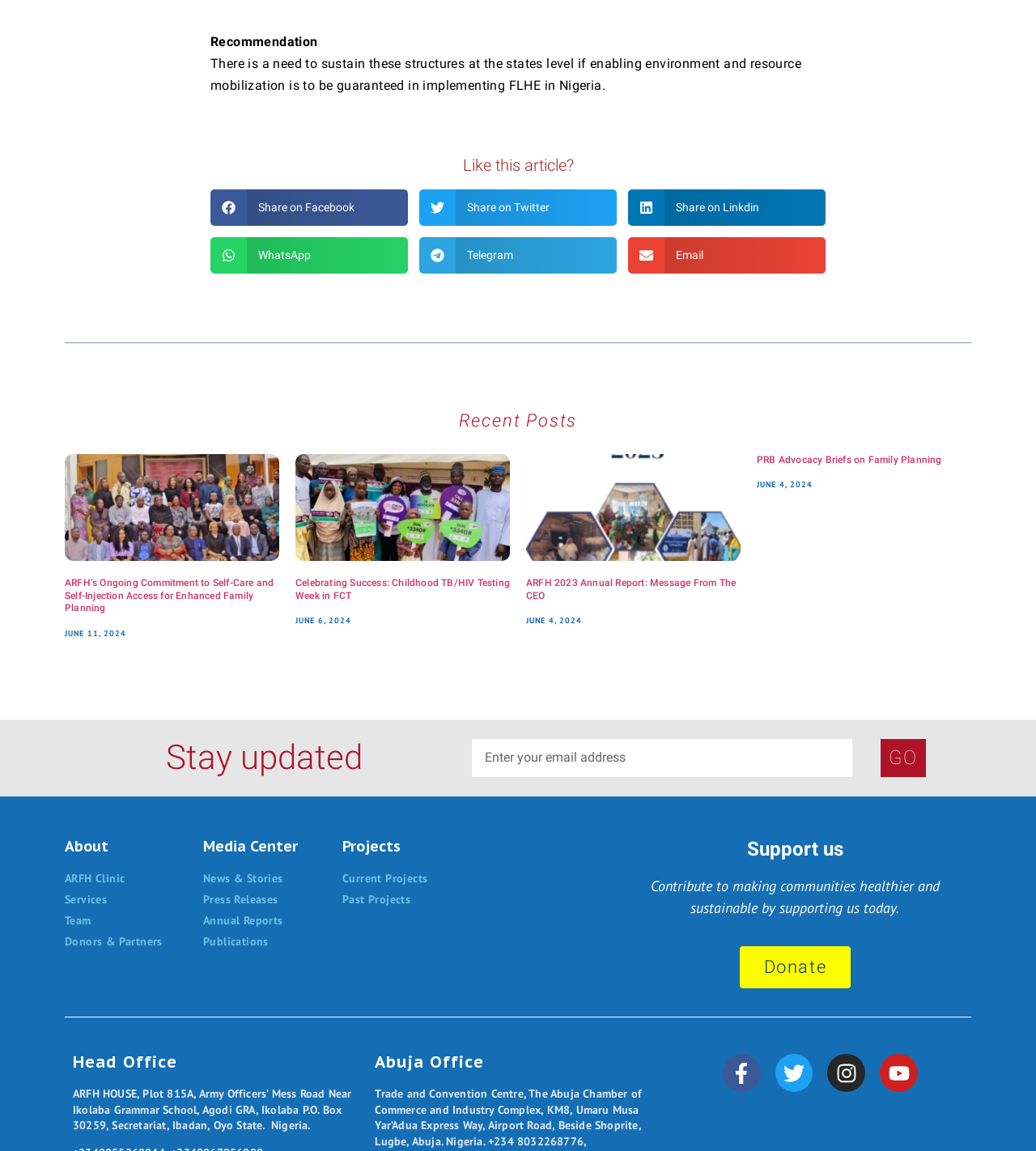Identify the bounding box coordinates of the clickable region to carry out the given instruction: "Donate to support the cause".

[0.714, 0.822, 0.821, 0.859]